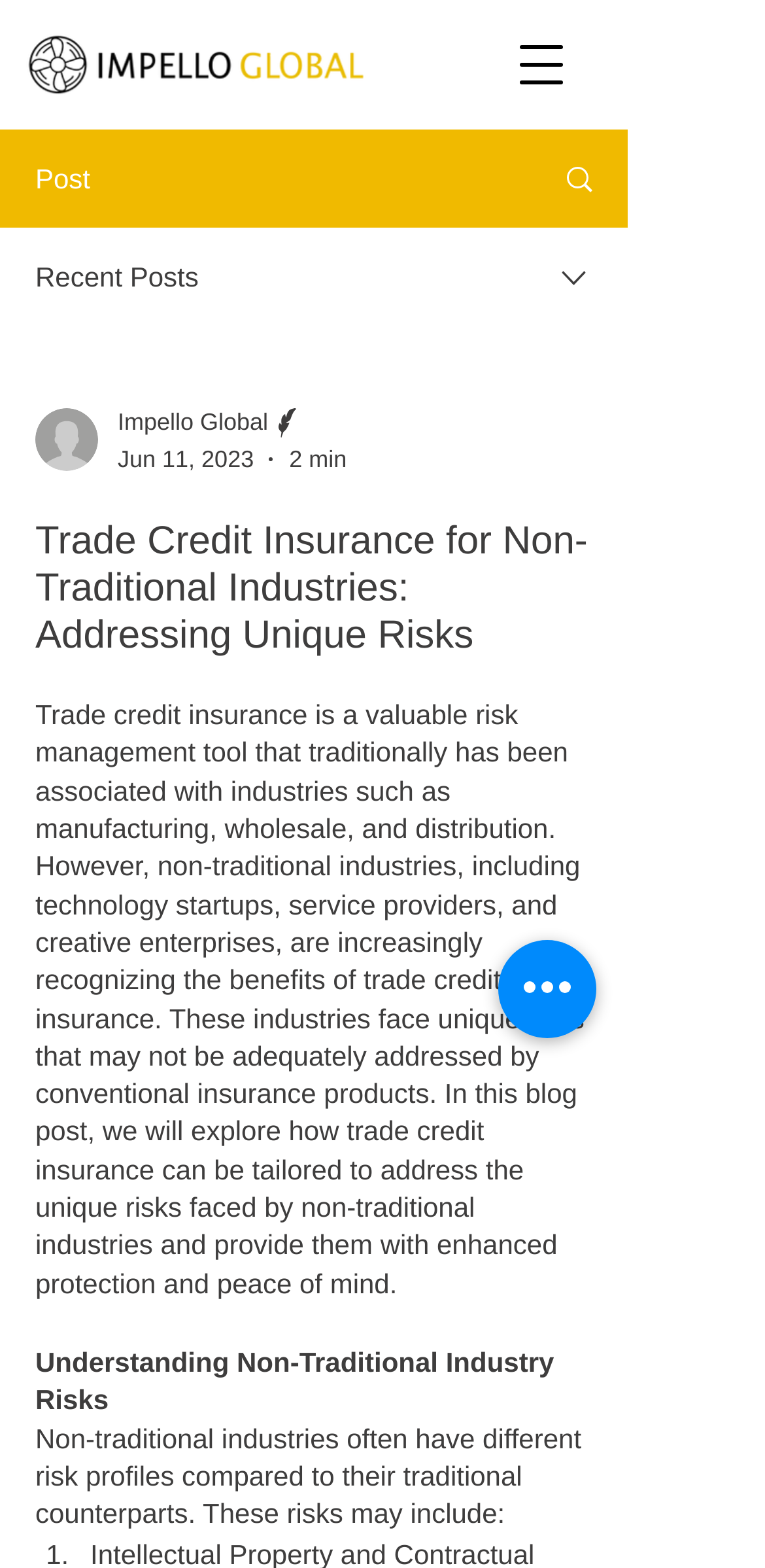Offer a comprehensive description of the webpage’s content and structure.

The webpage is about trade credit insurance for non-traditional industries, with a focus on addressing unique risks. At the top left corner, there is an Impello Global logo. Next to it, on the top right corner, there is a navigation menu button. Below the logo, there are several links and images, including a "Recent Posts" section with an image and a combobox for selecting writers.

The main content of the webpage is a blog post titled "Trade Credit Insurance for Non-Traditional Industries: Addressing Unique Risks". The post discusses how trade credit insurance can be tailored to address the unique risks faced by non-traditional industries, such as technology startups, service providers, and creative enterprises. The post is divided into sections, including "Understanding Non-Traditional Industry Risks", which lists the different risk profiles of non-traditional industries.

On the right side of the page, there is a section with a writer's picture, name, and a brief description of the post, including the date and reading time. At the bottom of the page, there is a "Quick actions" button. Overall, the webpage has a clean and organized layout, with clear headings and concise text.